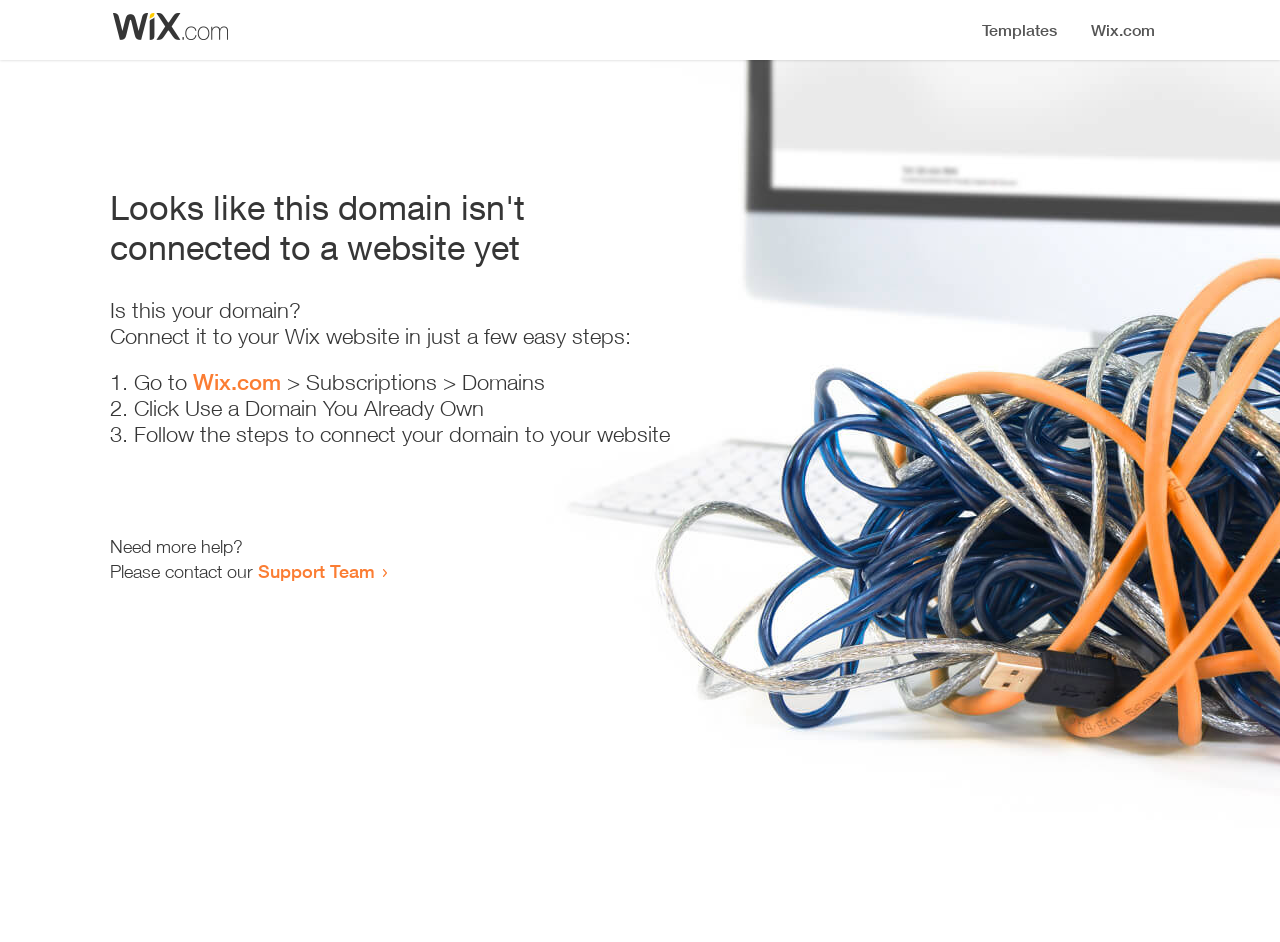Bounding box coordinates should be in the format (top-left x, top-left y, bottom-right x, bottom-right y) and all values should be floating point numbers between 0 and 1. Determine the bounding box coordinate for the UI element described as: Support Team

[0.202, 0.594, 0.293, 0.618]